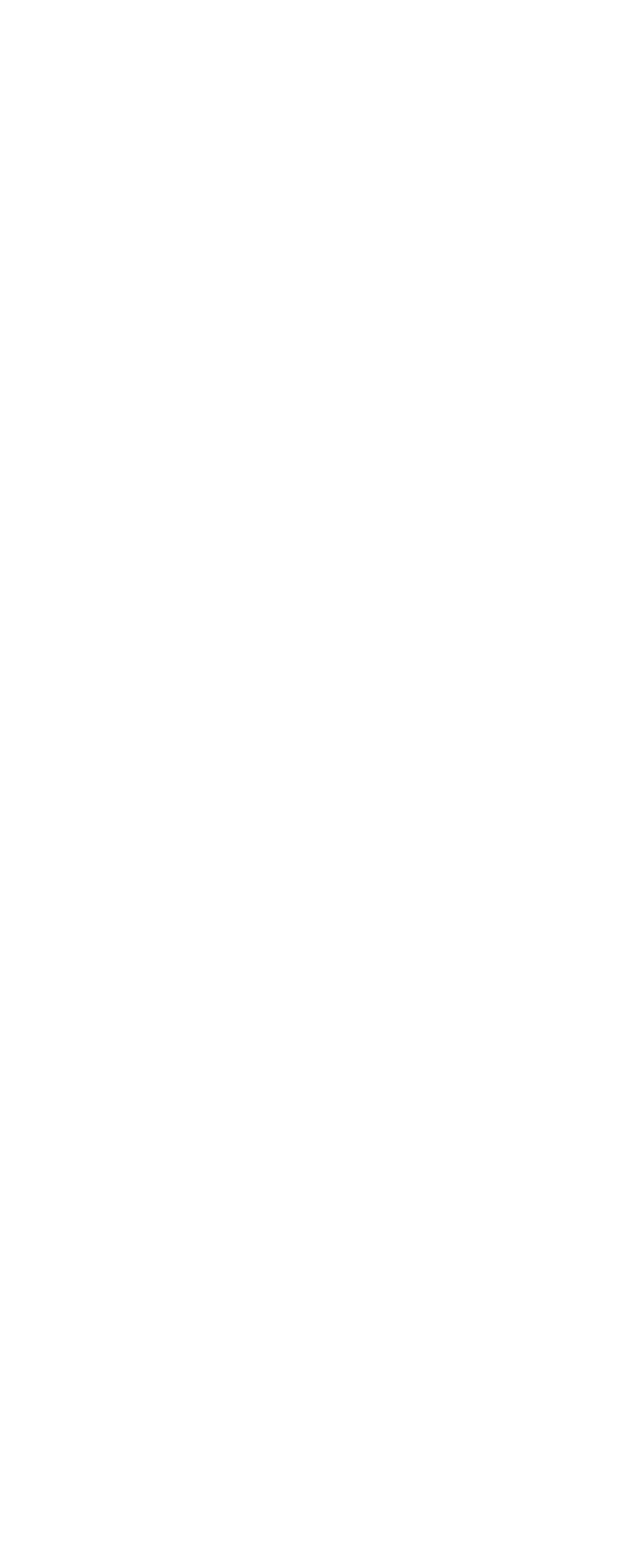Please provide a comprehensive answer to the question based on the screenshot: How many tags are listed on this page?

I counted the number of link elements under the 'Tags' heading, which are [153], [154], [155], [156], [157], [158], and [159]. These links have descriptive text, indicating they are tags.